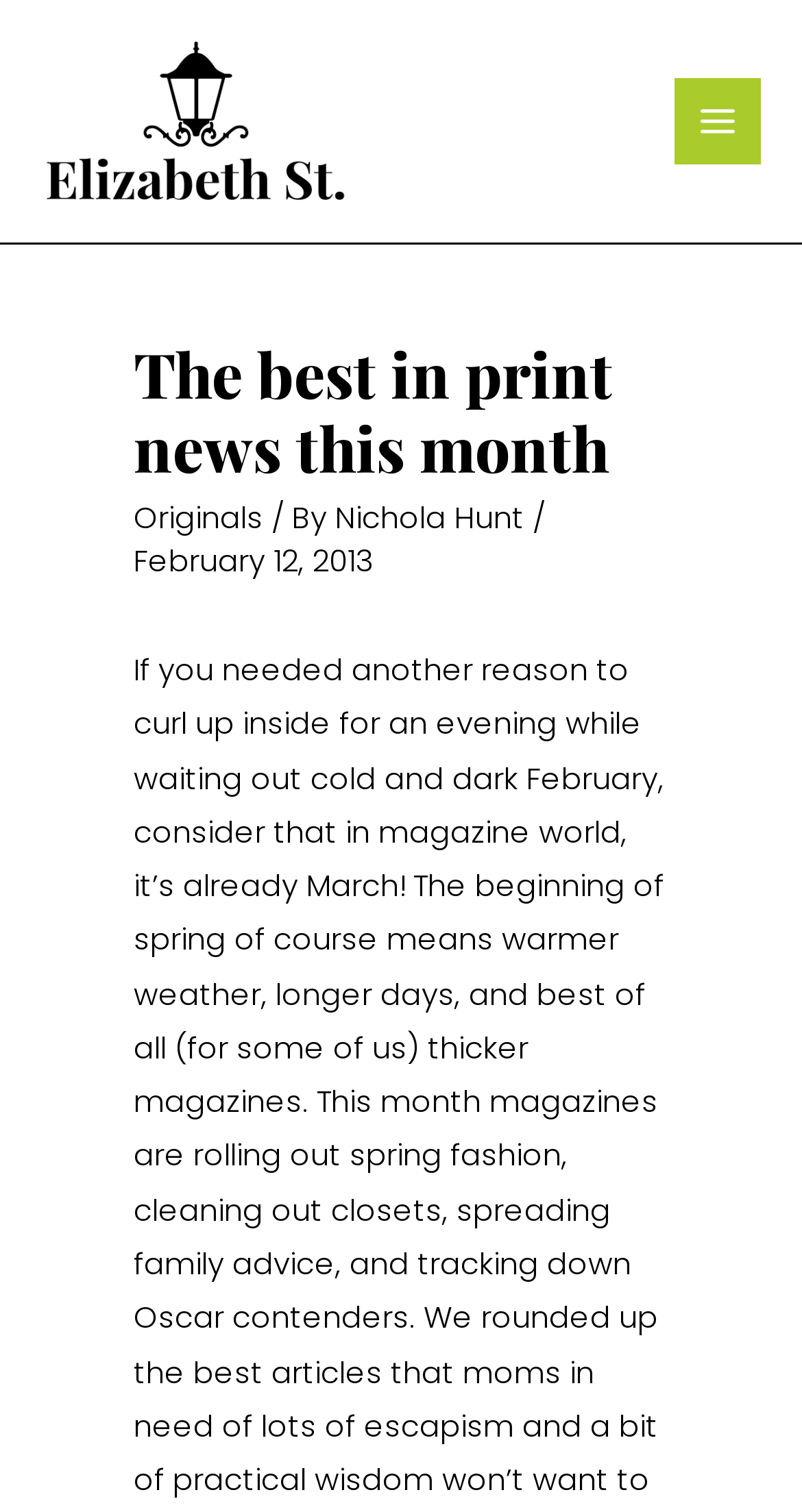What is the author of the article? Analyze the screenshot and reply with just one word or a short phrase.

Nichola Hunt